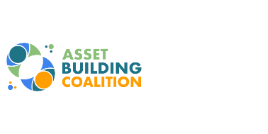What shape is incorporated in the logo?
Using the image, provide a concise answer in one word or a short phrase.

circular